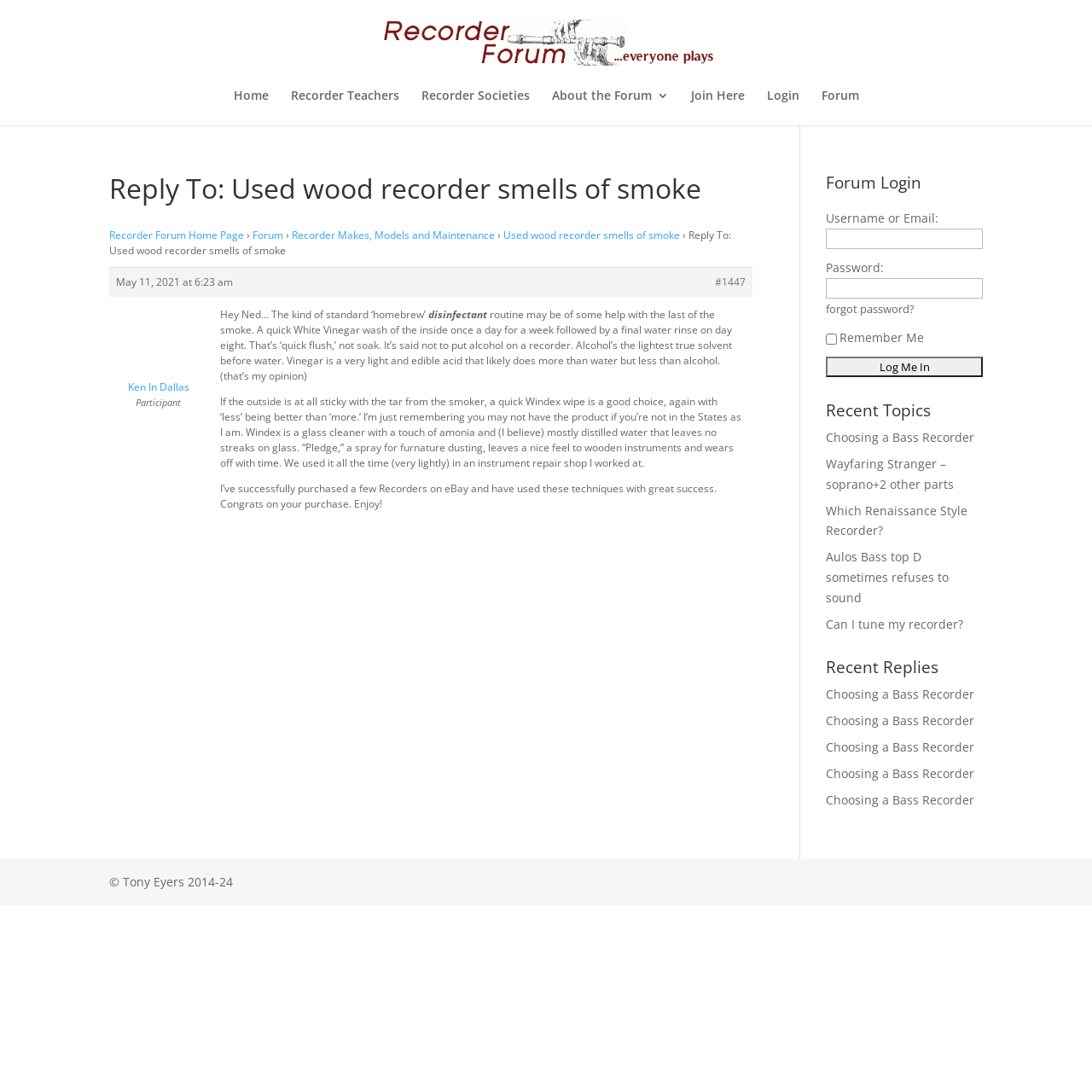Pinpoint the bounding box coordinates for the area that should be clicked to perform the following instruction: "Click on the 'Recorder Teachers' link".

[0.266, 0.082, 0.365, 0.115]